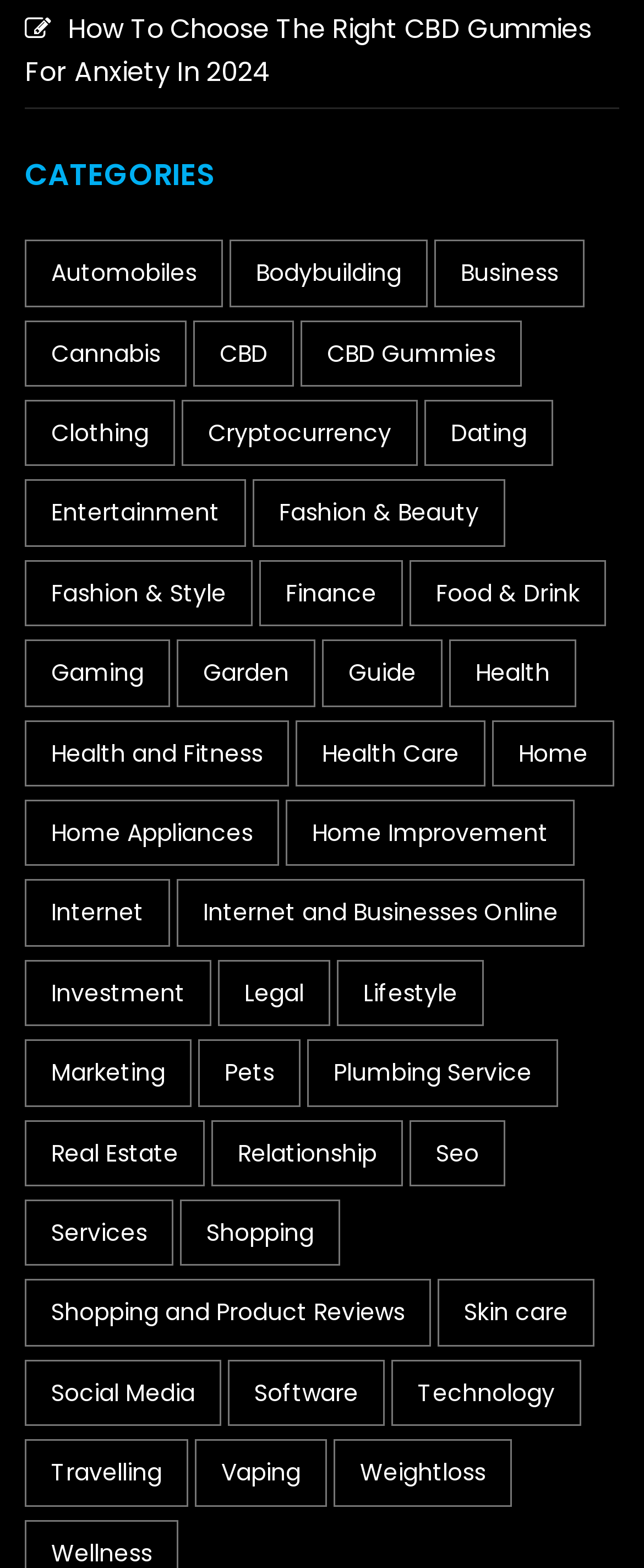Please identify the bounding box coordinates of the area I need to click to accomplish the following instruction: "Read the article 'How To Choose The Right CBD Gummies For Anxiety In 2024'".

[0.038, 0.007, 0.918, 0.058]